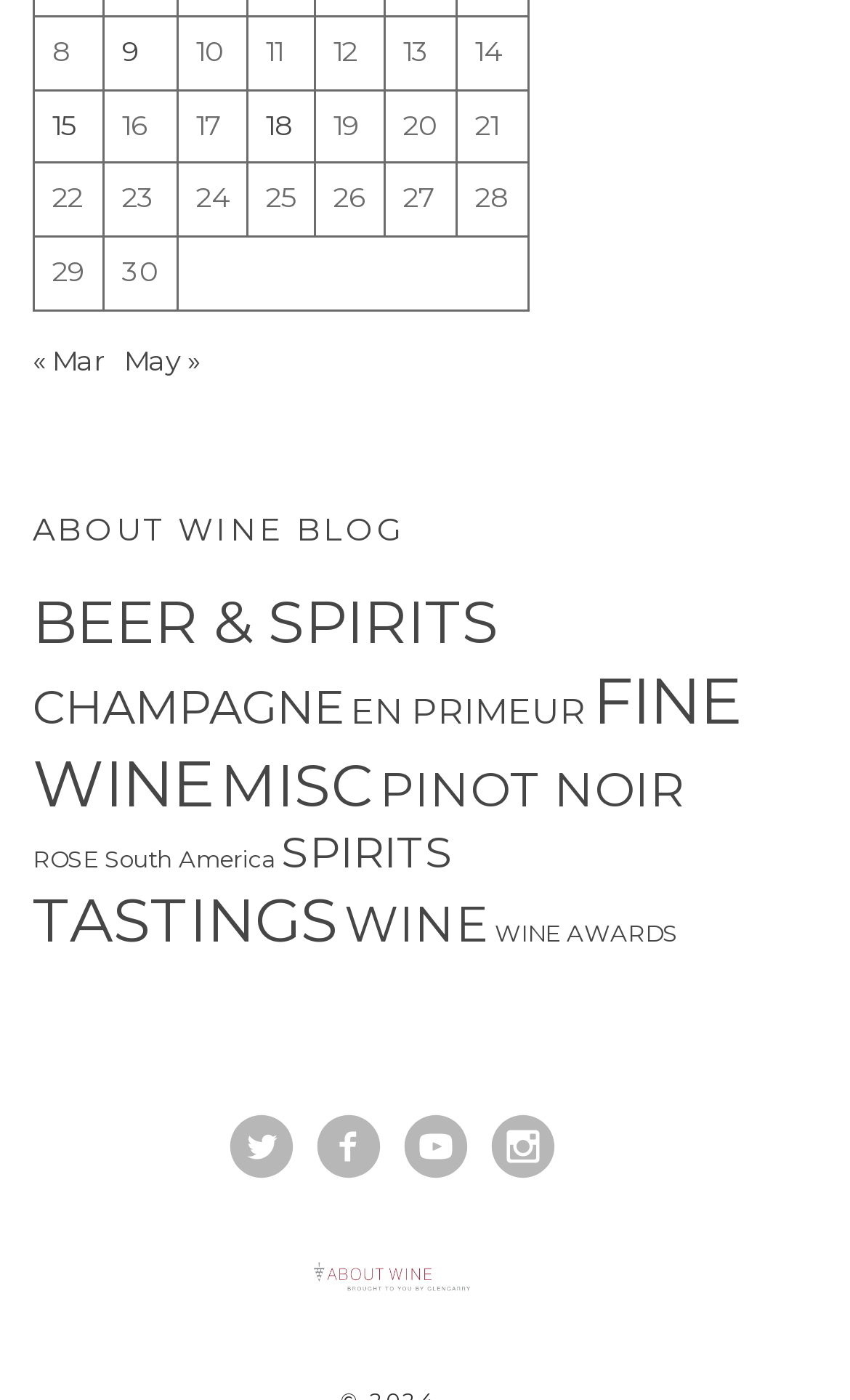Please determine the bounding box coordinates of the element's region to click for the following instruction: "Click on the 'Posts published on April 9, 2019' link".

[0.144, 0.025, 0.164, 0.048]